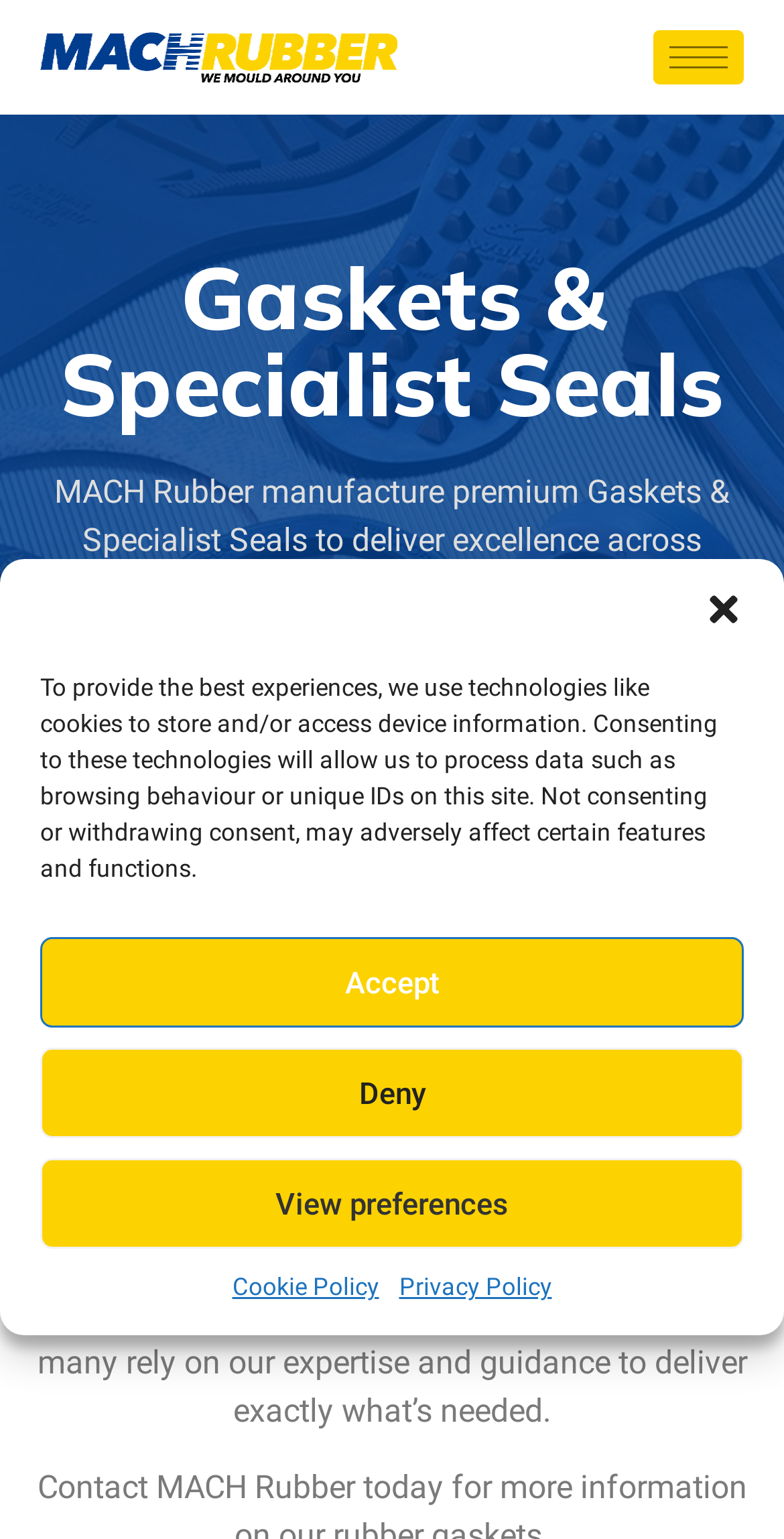Identify the bounding box coordinates of the region I need to click to complete this instruction: "Click the 'Next' button".

None